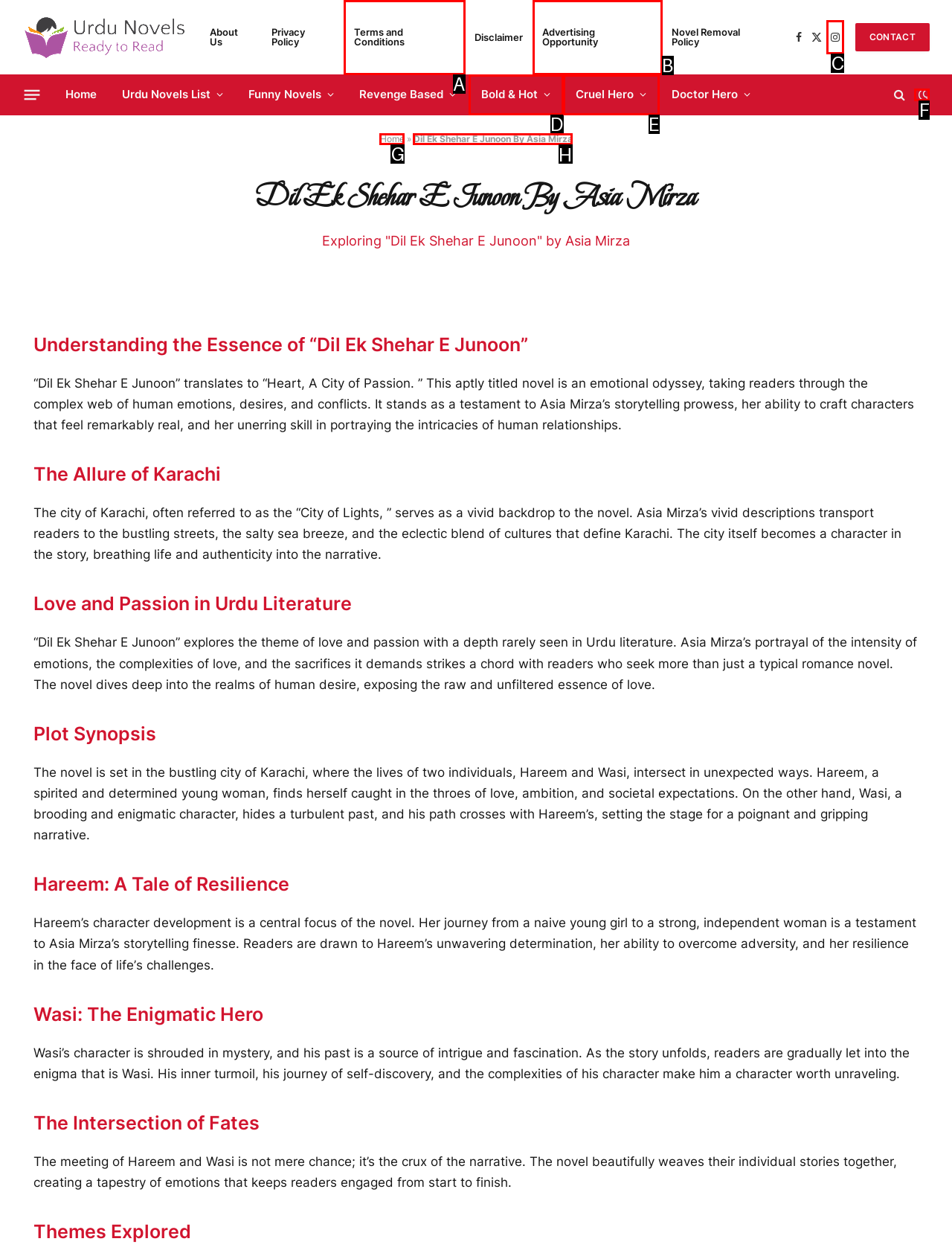Select the appropriate HTML element that needs to be clicked to finish the task: Read about Dil Ek Shehar E Junoon By Asia Mirza
Reply with the letter of the chosen option.

H